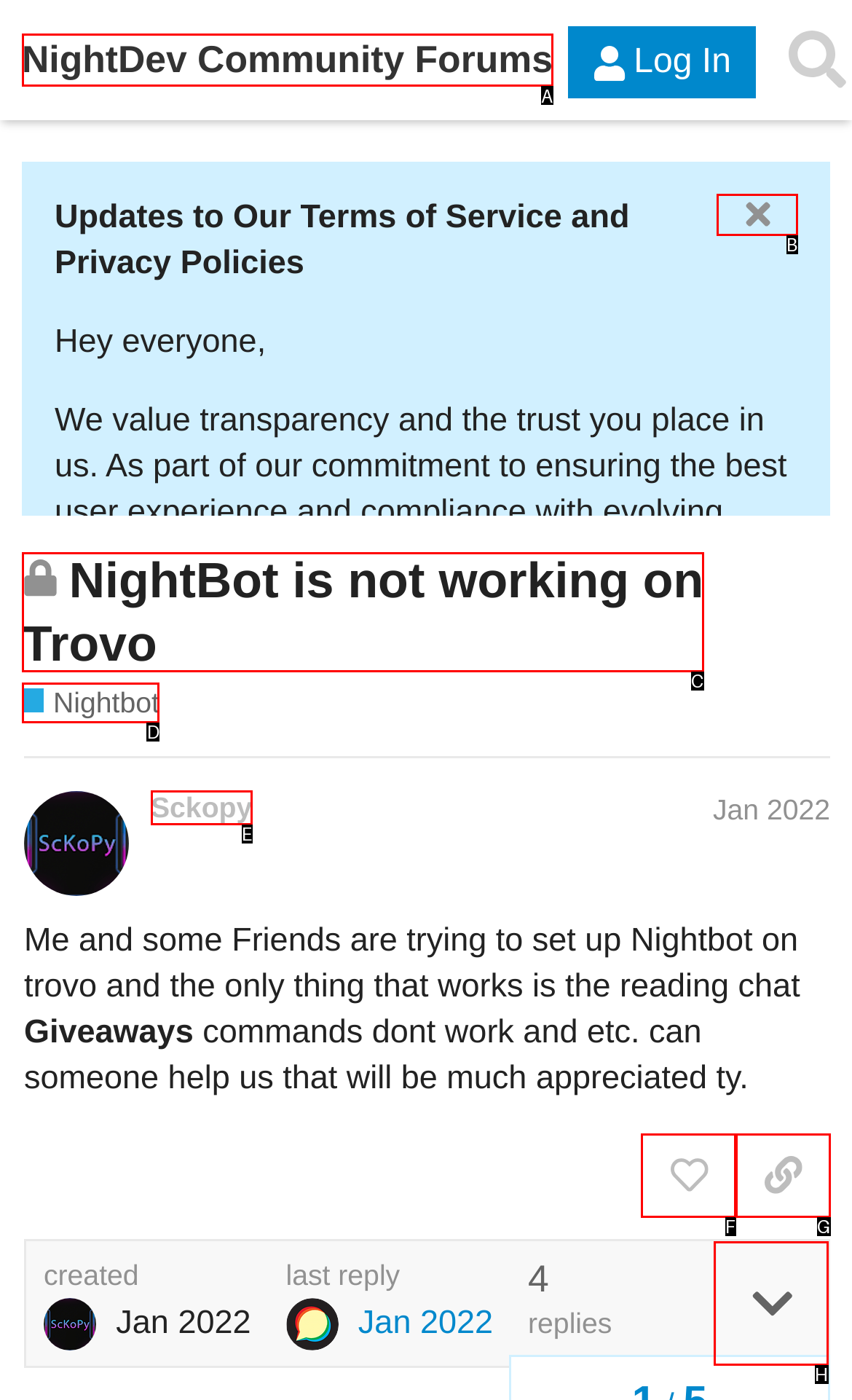Select the HTML element that corresponds to the description: Nightbot
Reply with the letter of the correct option from the given choices.

D